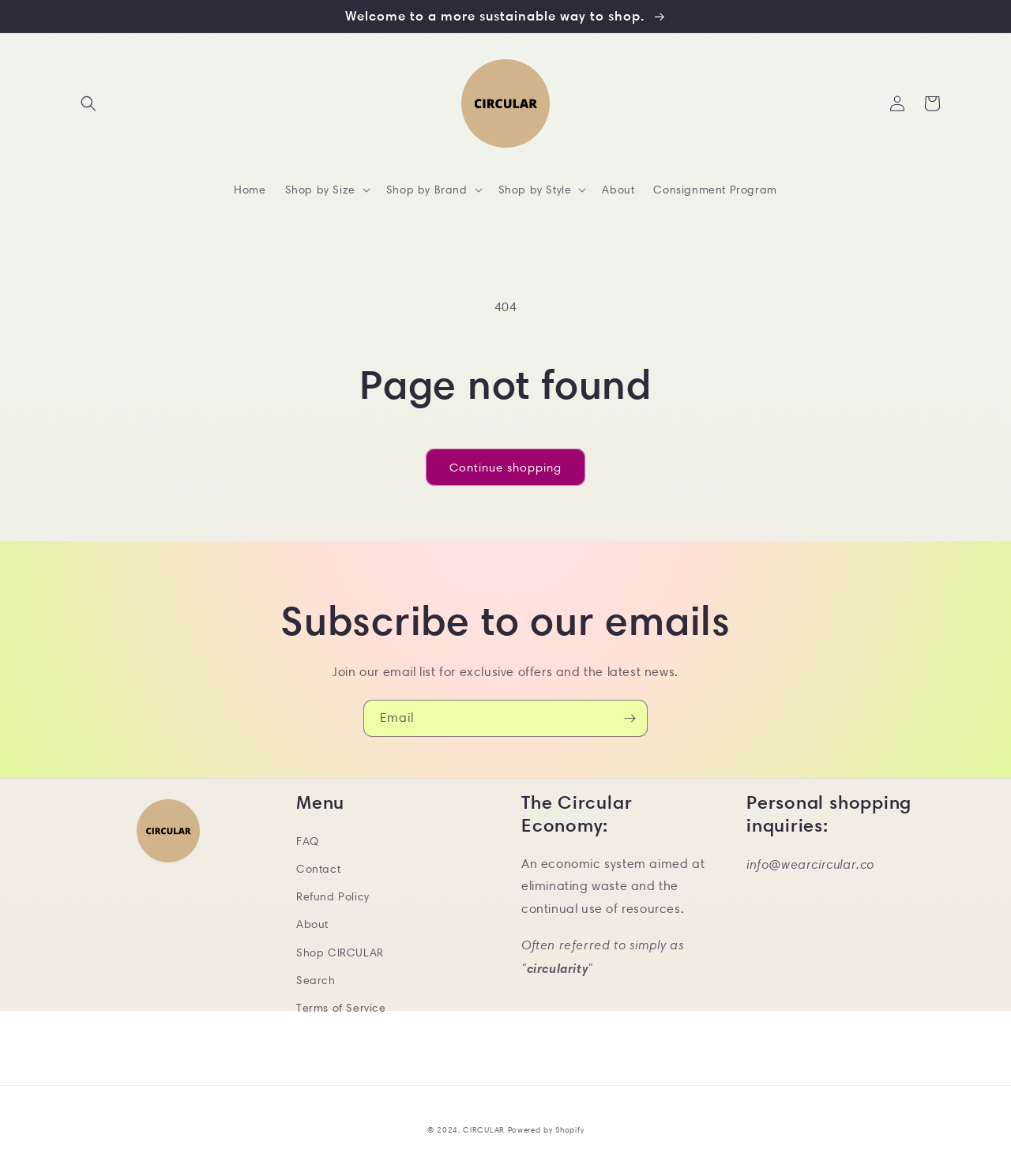Please determine the headline of the webpage and provide its content.

Page not found